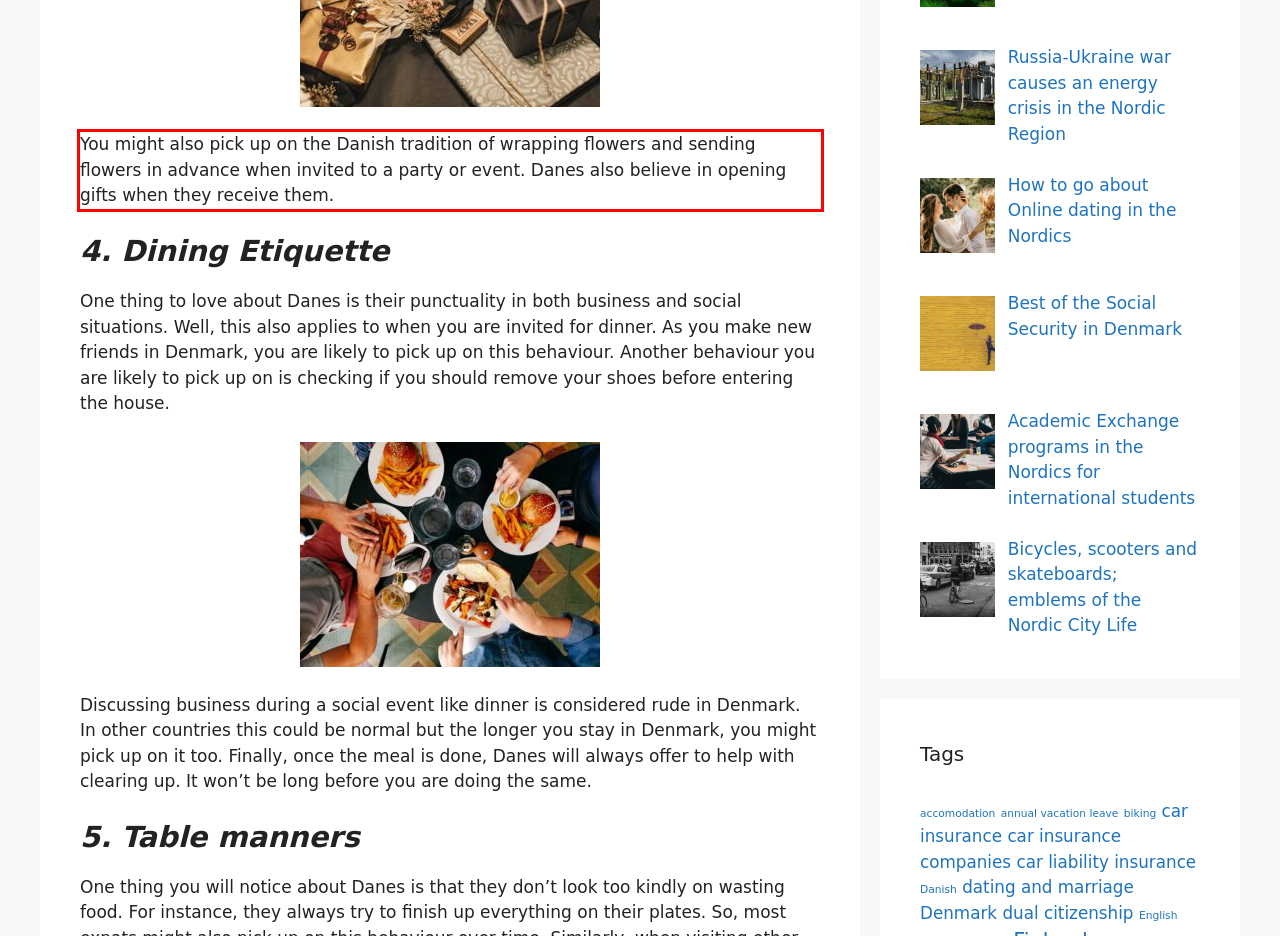Given a webpage screenshot with a red bounding box, perform OCR to read and deliver the text enclosed by the red bounding box.

You might also pick up on the Danish tradition of wrapping flowers and sending flowers in advance when invited to a party or event. Danes also believe in opening gifts when they receive them.